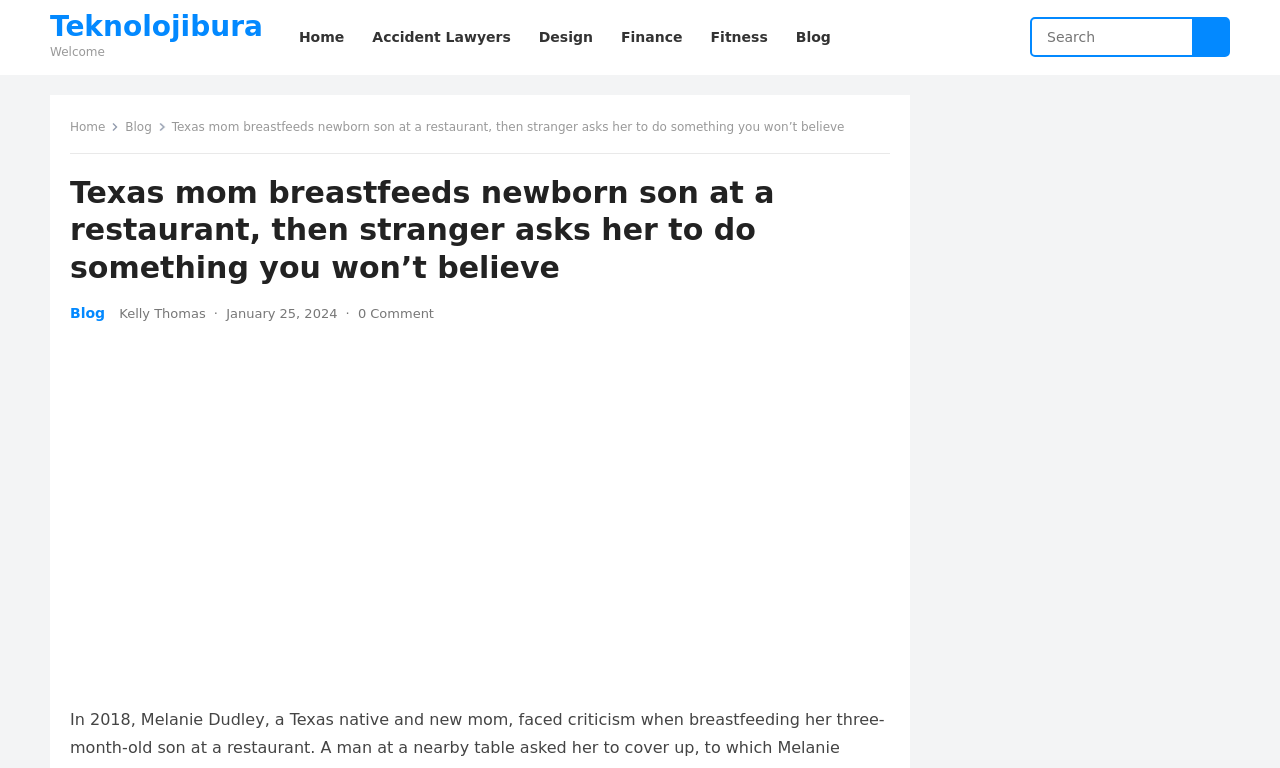Determine the bounding box coordinates of the section to be clicked to follow the instruction: "Read the blog post". The coordinates should be given as four float numbers between 0 and 1, formatted as [left, top, right, bottom].

[0.055, 0.226, 0.695, 0.373]